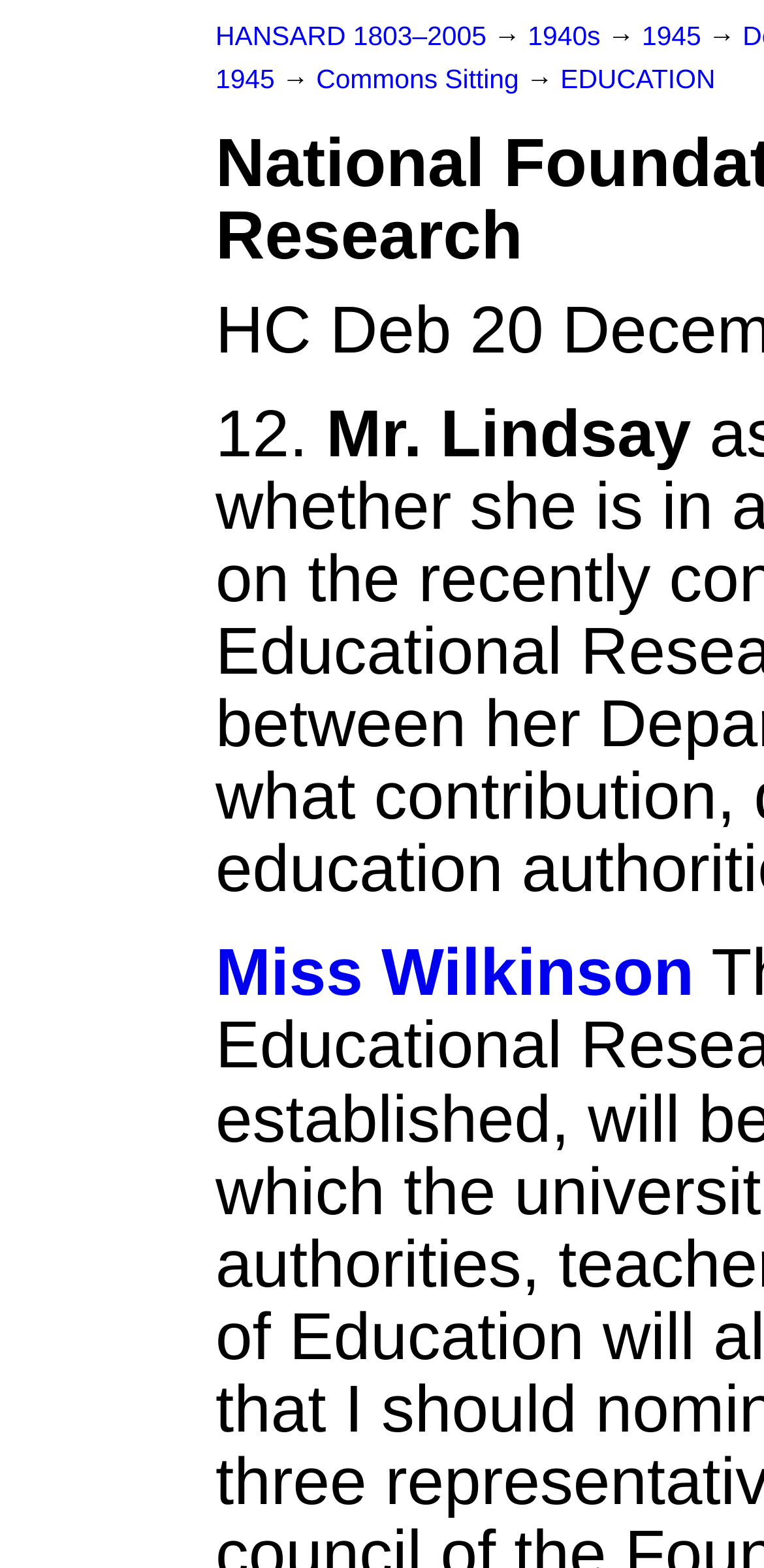Using the information in the image, could you please answer the following question in detail:
How many links are present in the top section of the webpage?

I observed the top section of the webpage and found four links: 'HANSARD 1803–2005', '1940s', '1945', and '→'. These links are positioned closely together, indicating they are part of the top section.